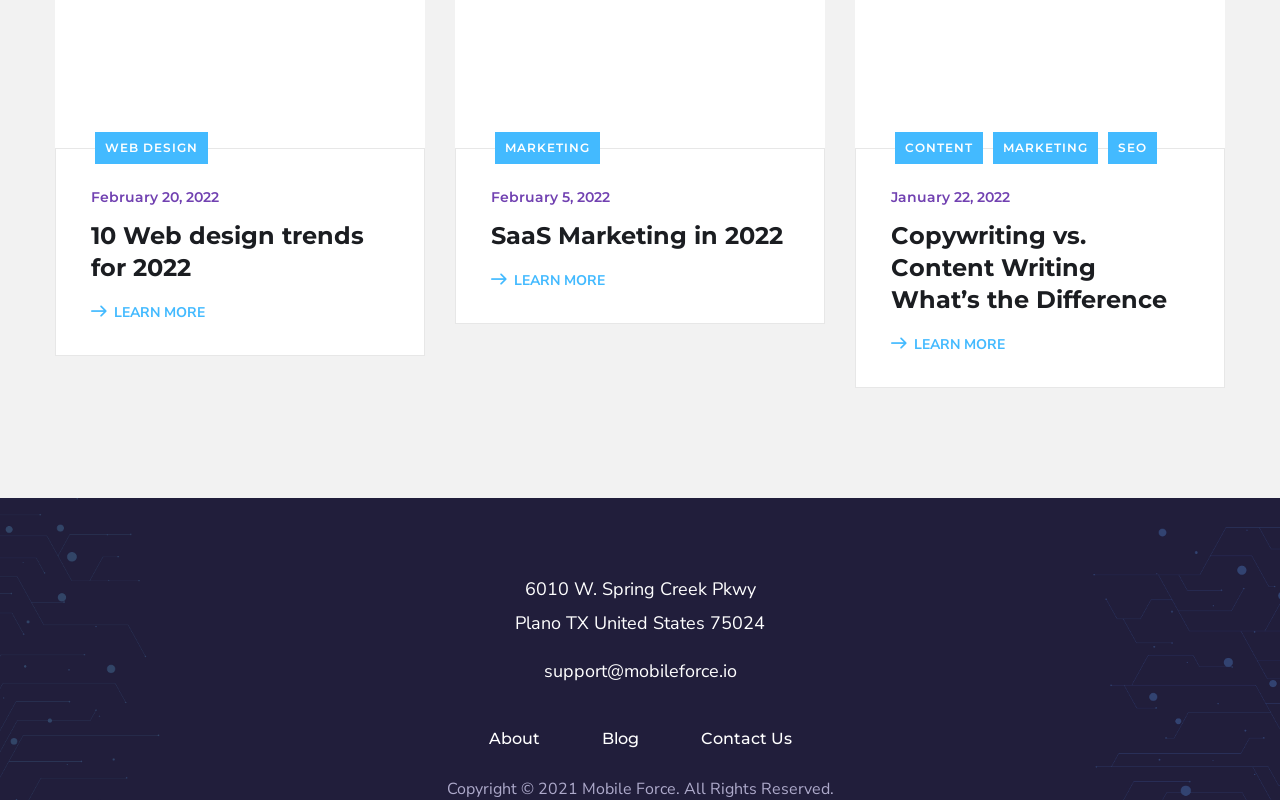Identify the bounding box coordinates of the region that needs to be clicked to carry out this instruction: "Explore copywriting vs content writing". Provide these coordinates as four float numbers ranging from 0 to 1, i.e., [left, top, right, bottom].

[0.696, 0.419, 0.785, 0.442]